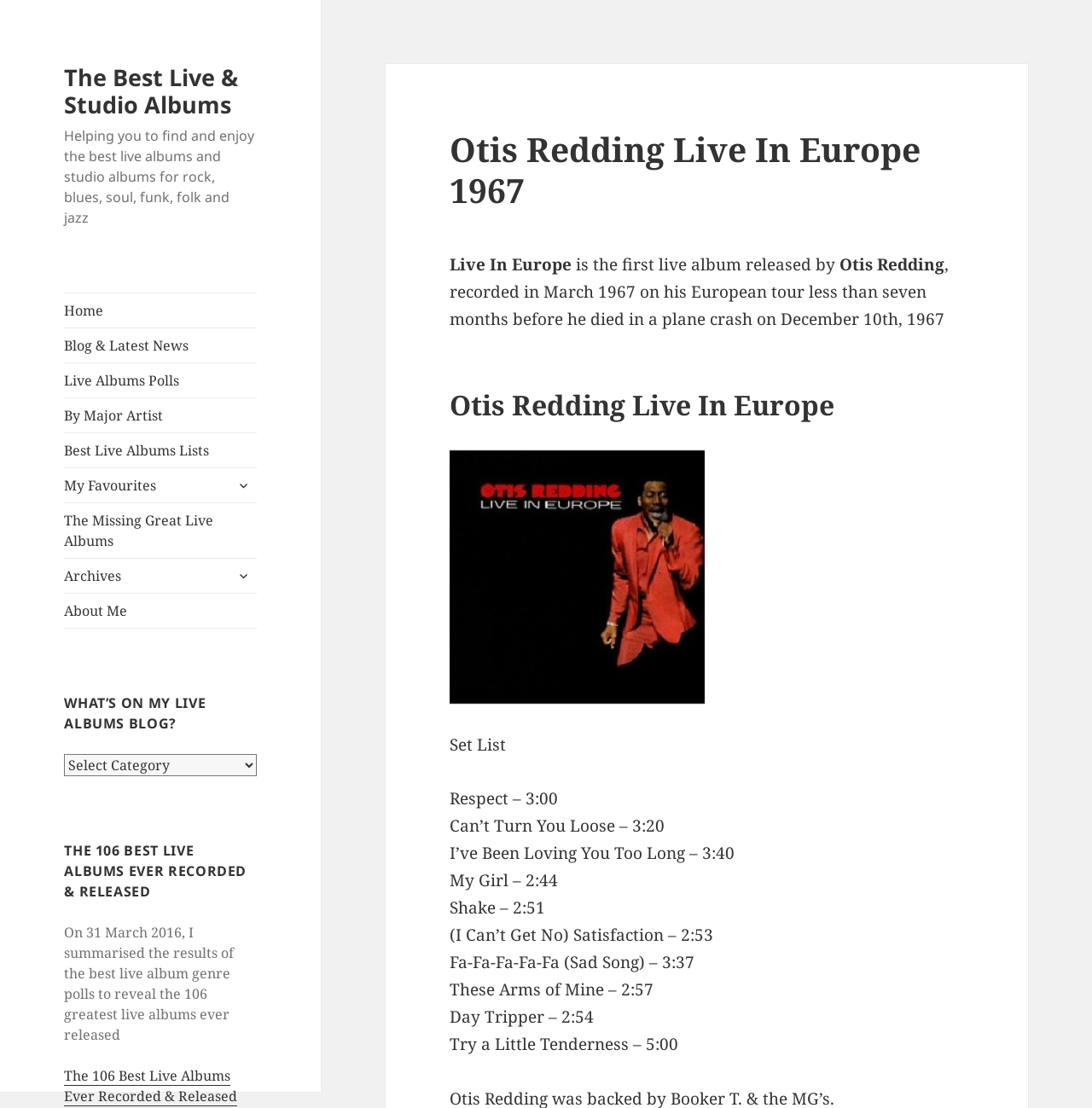When was Otis Redding's European tour? Based on the screenshot, please respond with a single word or phrase.

March 1967